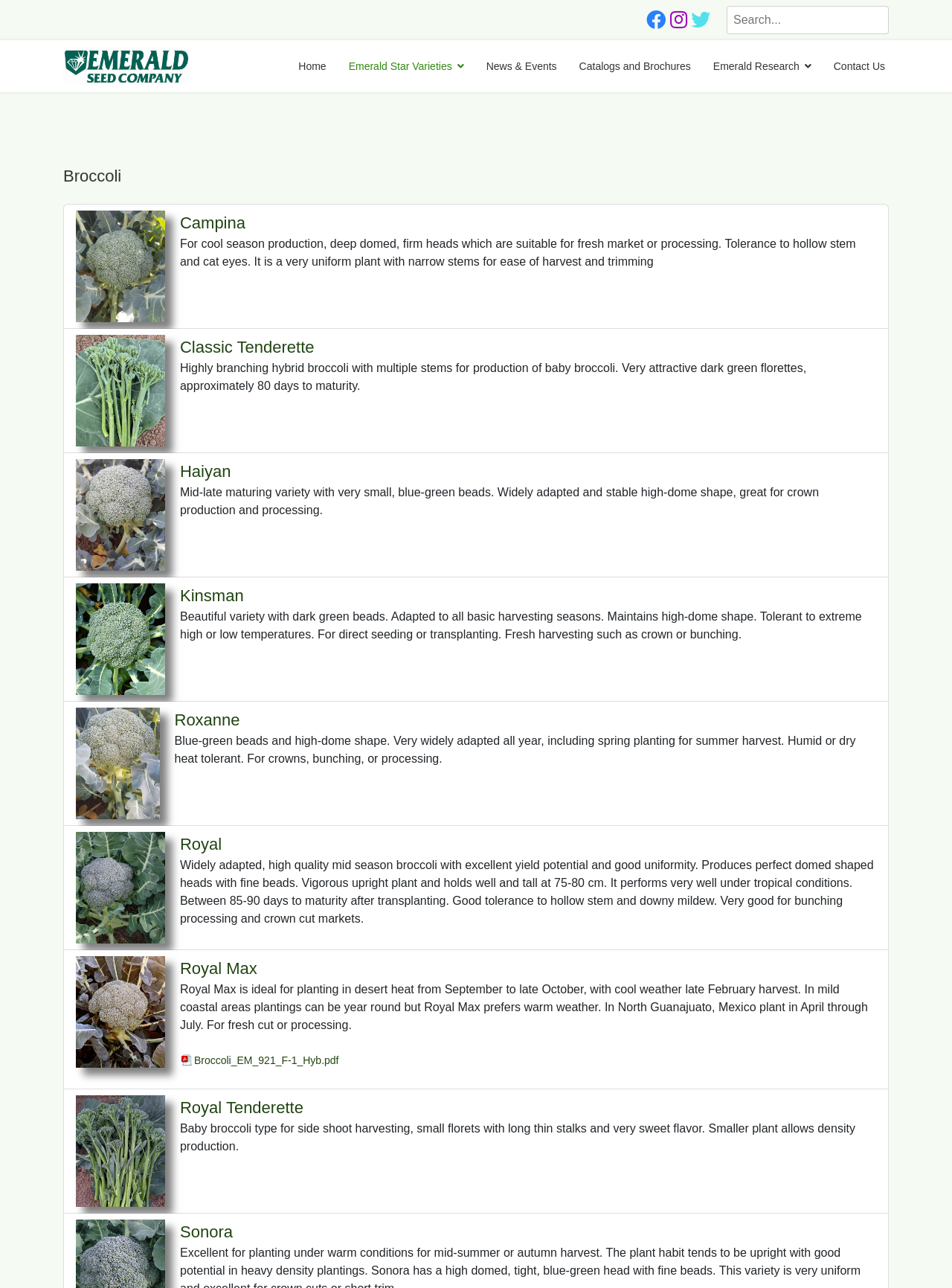Is there a search function on the webpage?
Based on the image, please offer an in-depth response to the question.

I found a textbox element with the placeholder text 'Search...' which suggests that the webpage has a search function.